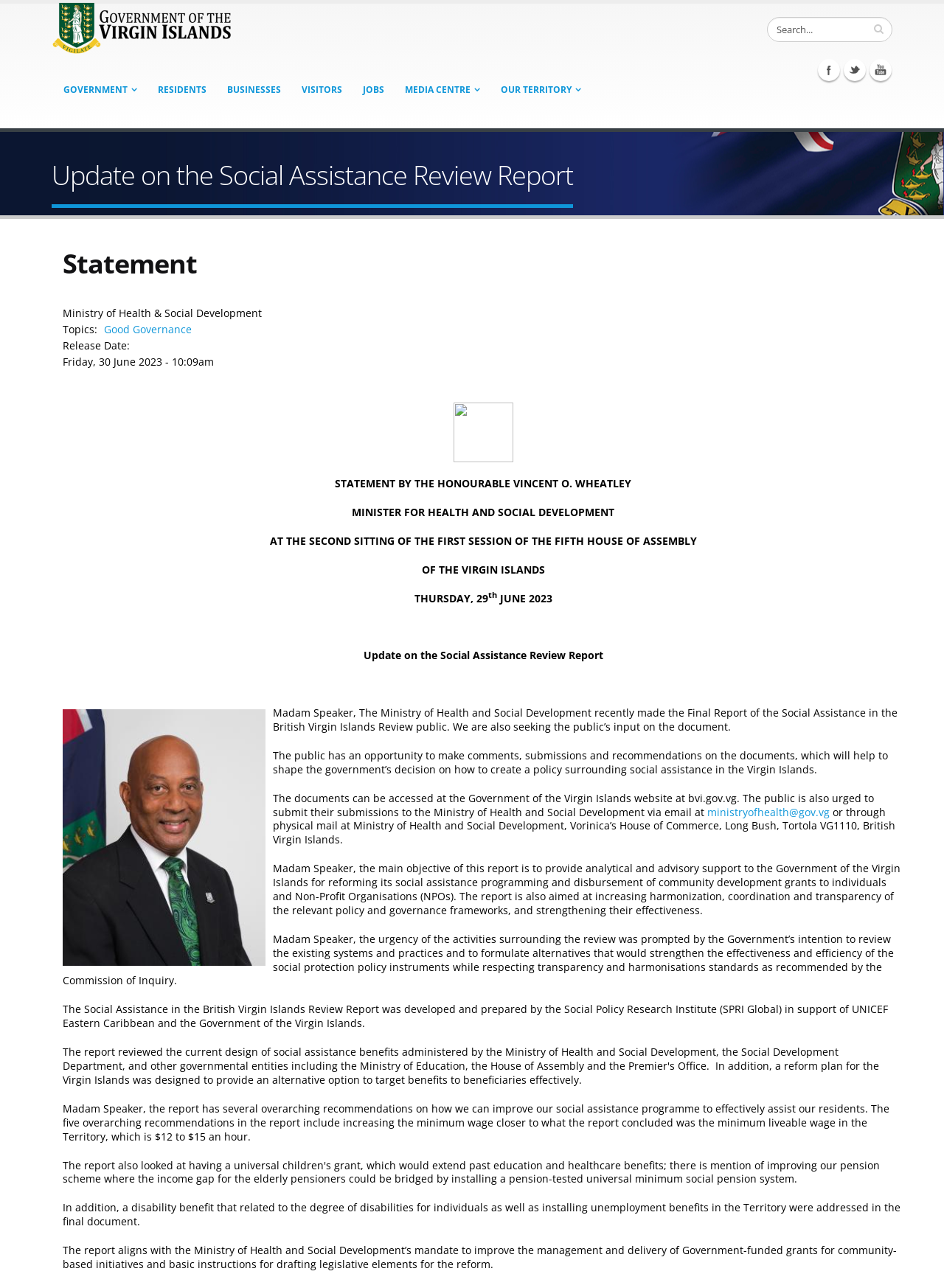Determine the bounding box of the UI element mentioned here: "Media Centre". The coordinates must be in the format [left, top, right, bottom] with values ranging from 0 to 1.

[0.419, 0.058, 0.519, 0.081]